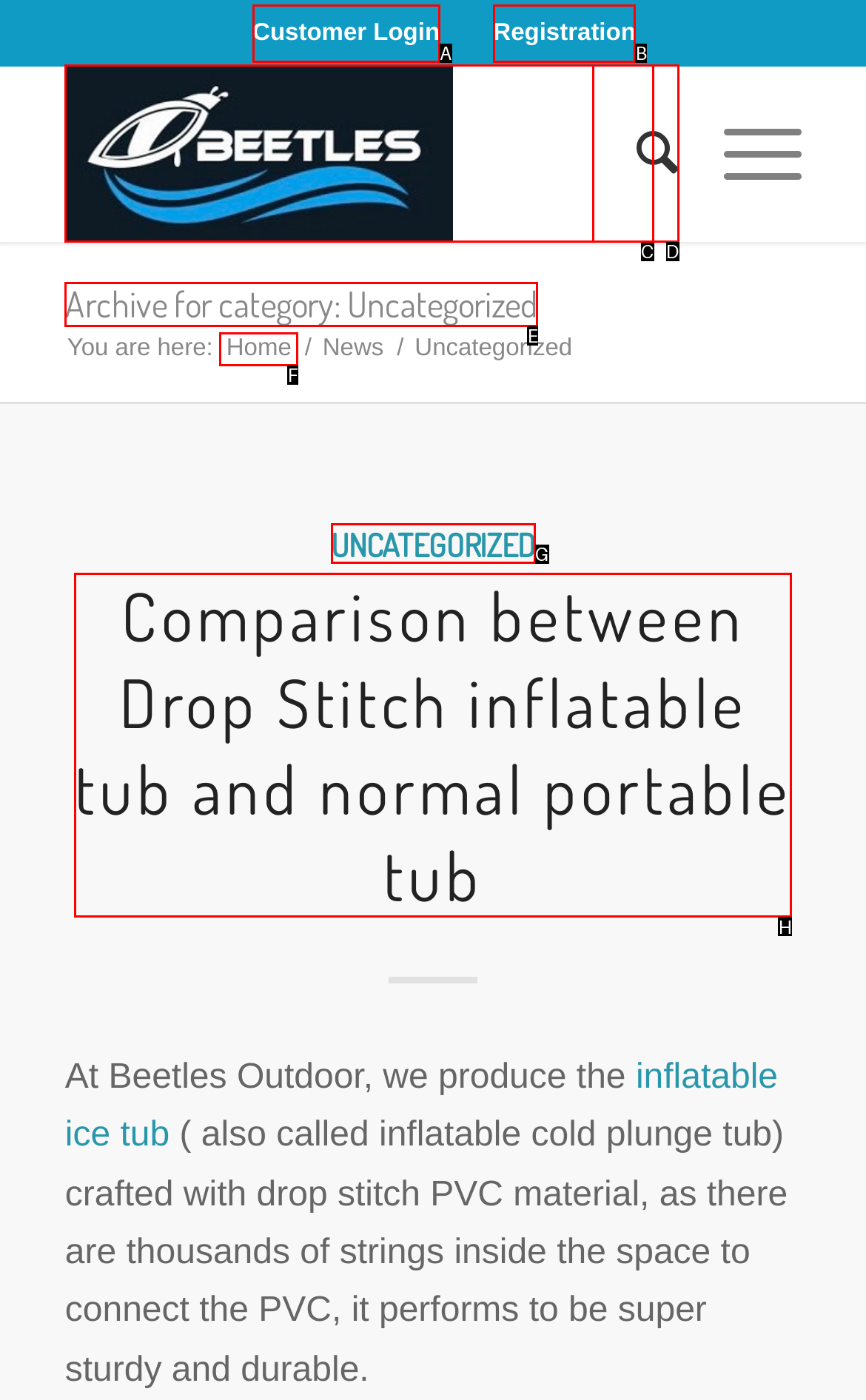Find the option that fits the given description: Customer Login
Answer with the letter representing the correct choice directly.

A